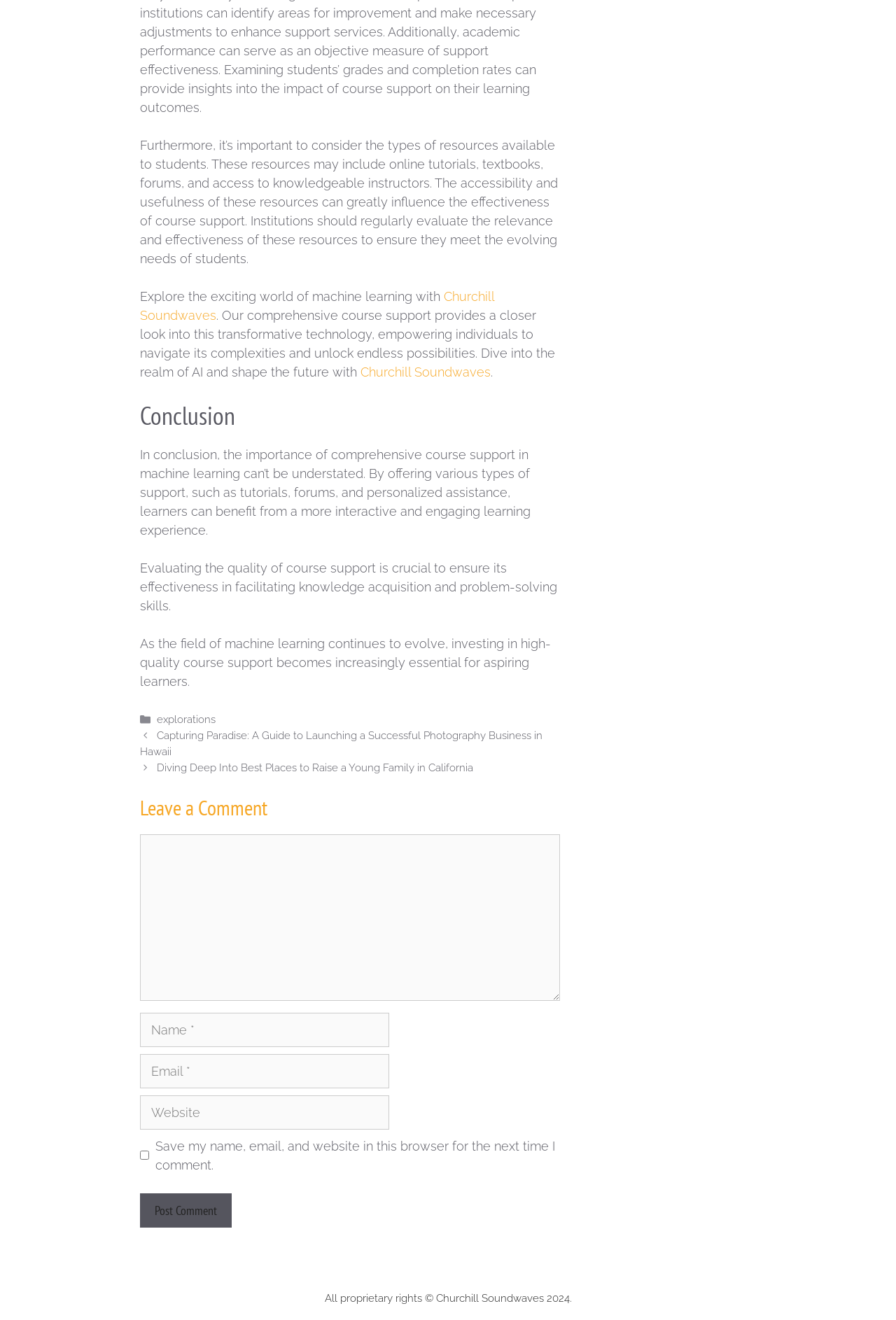Using floating point numbers between 0 and 1, provide the bounding box coordinates in the format (top-left x, top-left y, bottom-right x, bottom-right y). Locate the UI element described here: parent_node: Comment name="comment"

[0.156, 0.632, 0.625, 0.758]